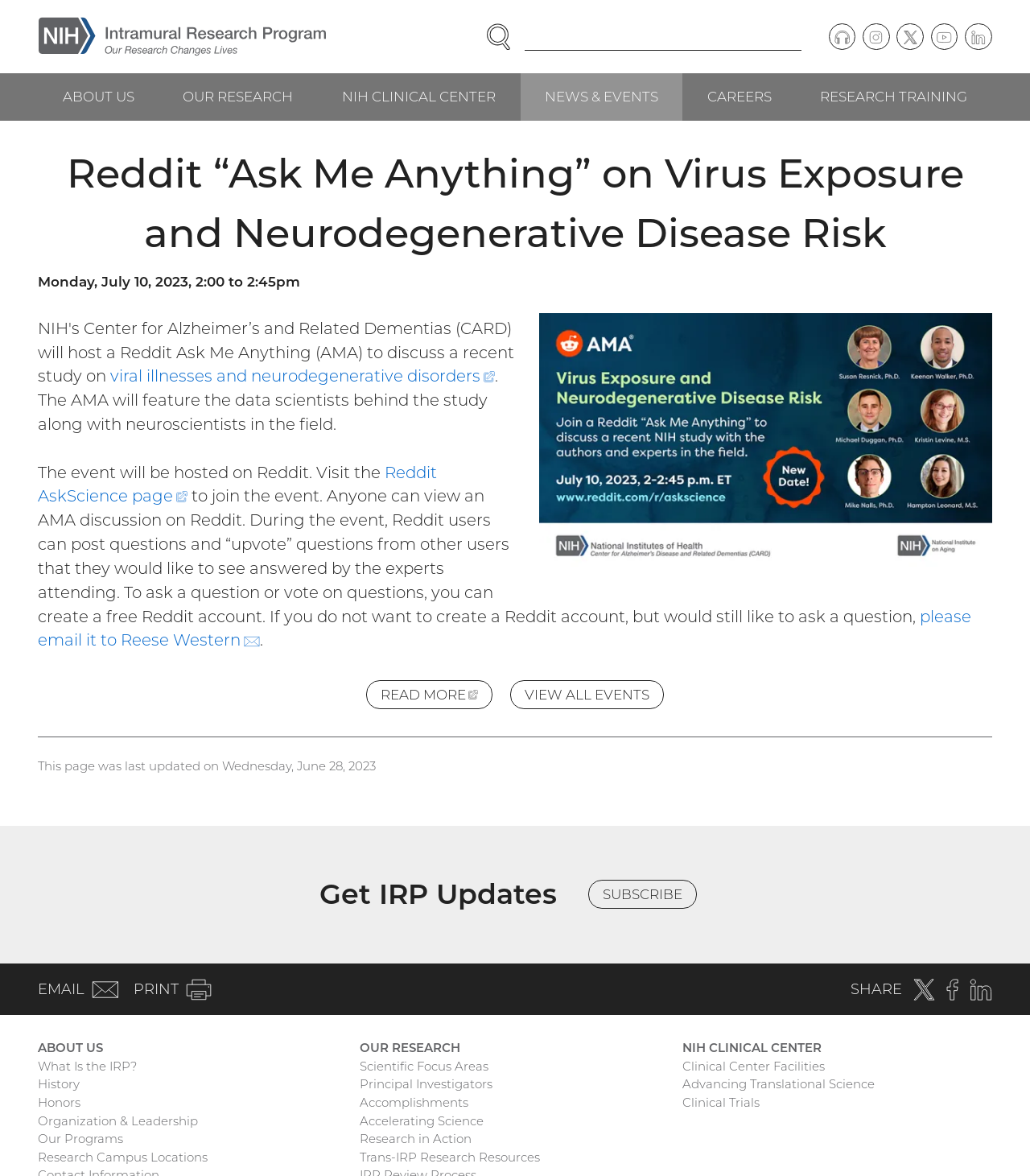Please find the bounding box coordinates of the element's region to be clicked to carry out this instruction: "View all events".

[0.495, 0.579, 0.644, 0.603]